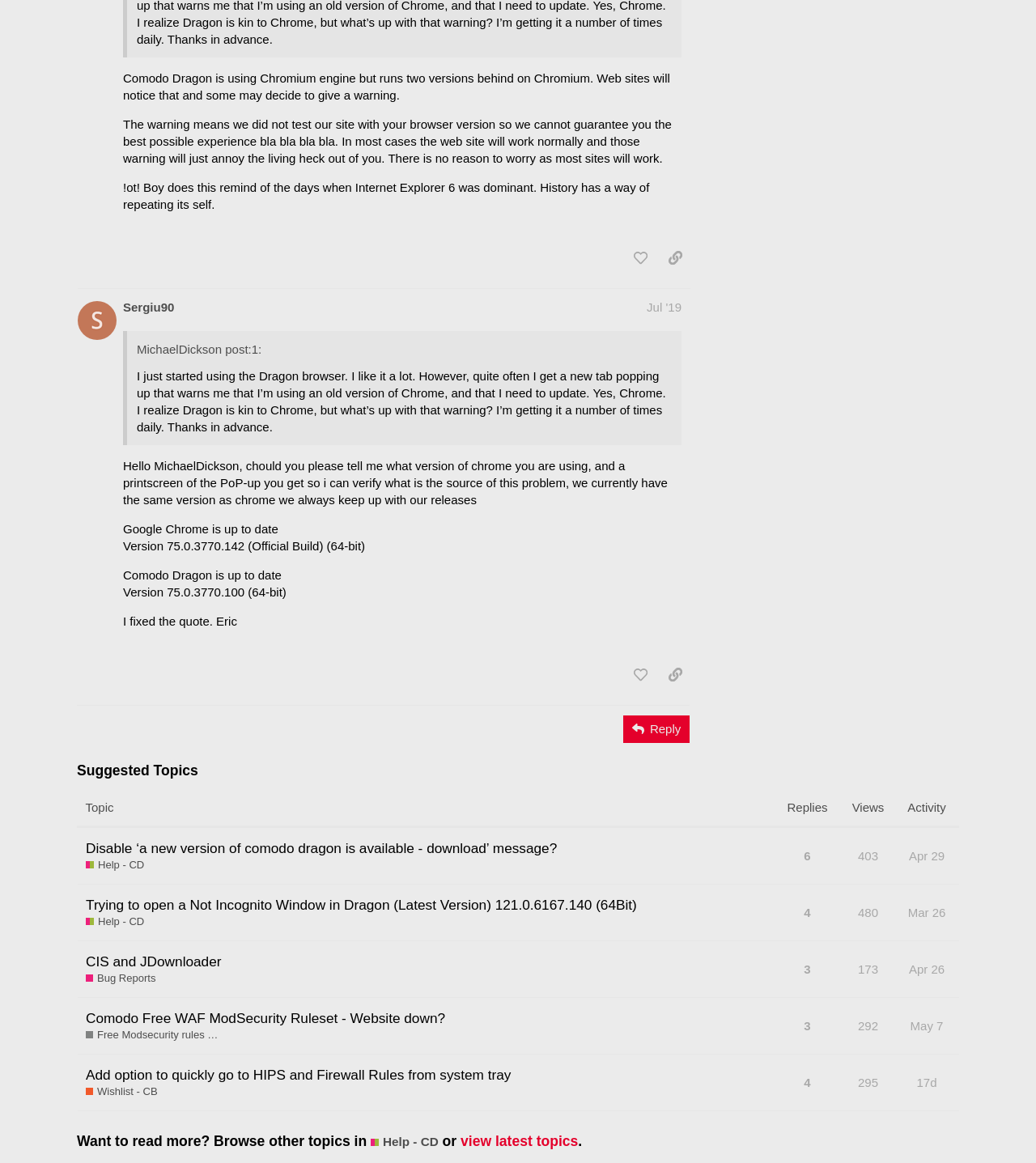Determine the coordinates of the bounding box that should be clicked to complete the instruction: "Reply to the post". The coordinates should be represented by four float numbers between 0 and 1: [left, top, right, bottom].

[0.602, 0.615, 0.666, 0.639]